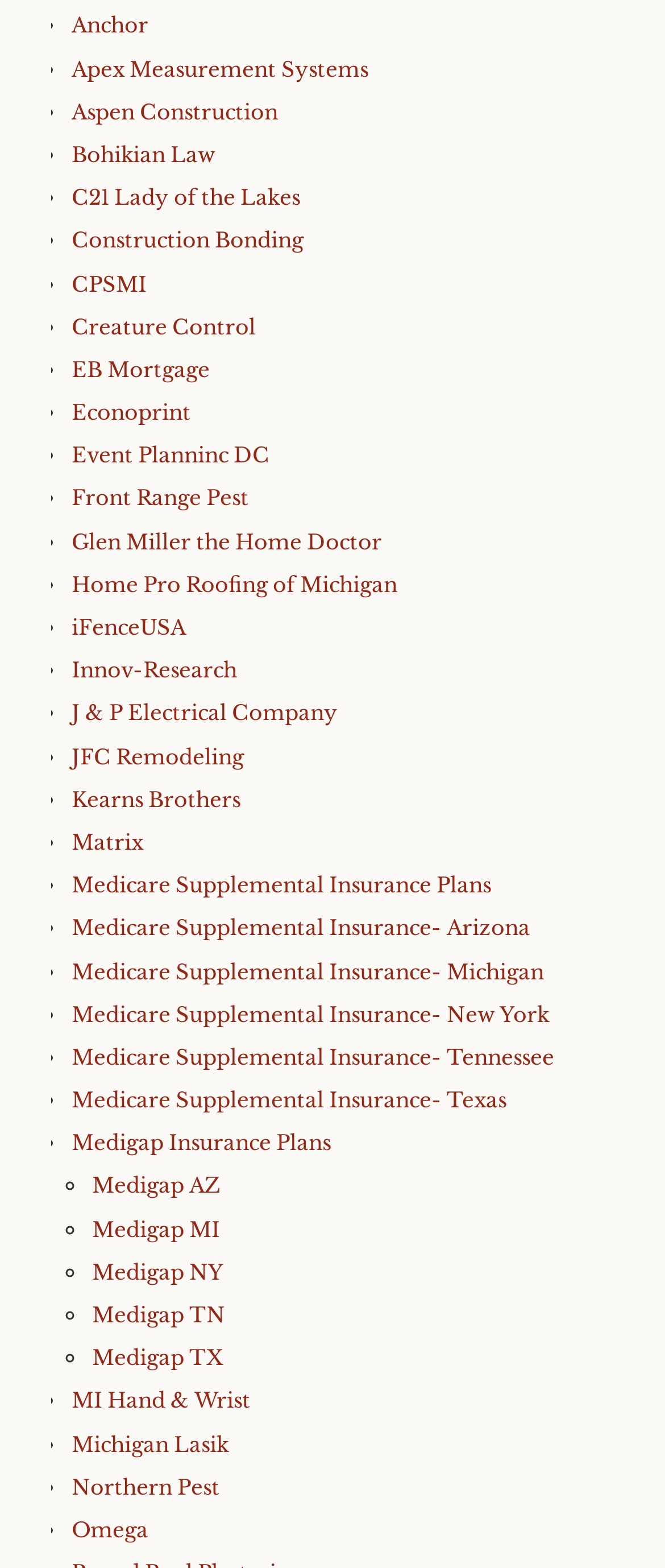How many Medicare Supplemental Insurance links are there?
Look at the image and answer the question with a single word or phrase.

5